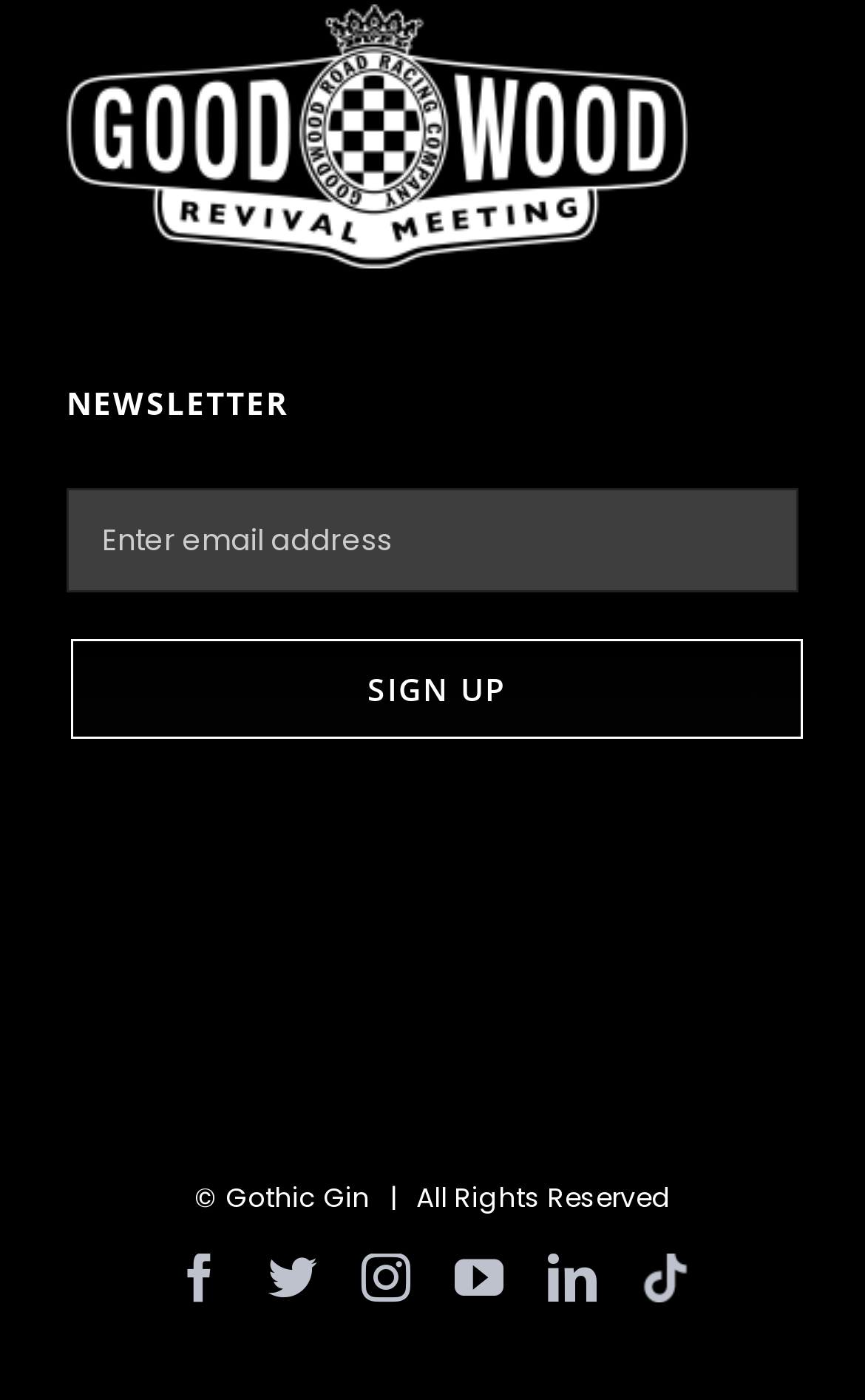What is the button below the textbox for?
Refer to the image and provide a one-word or short phrase answer.

Sign Up